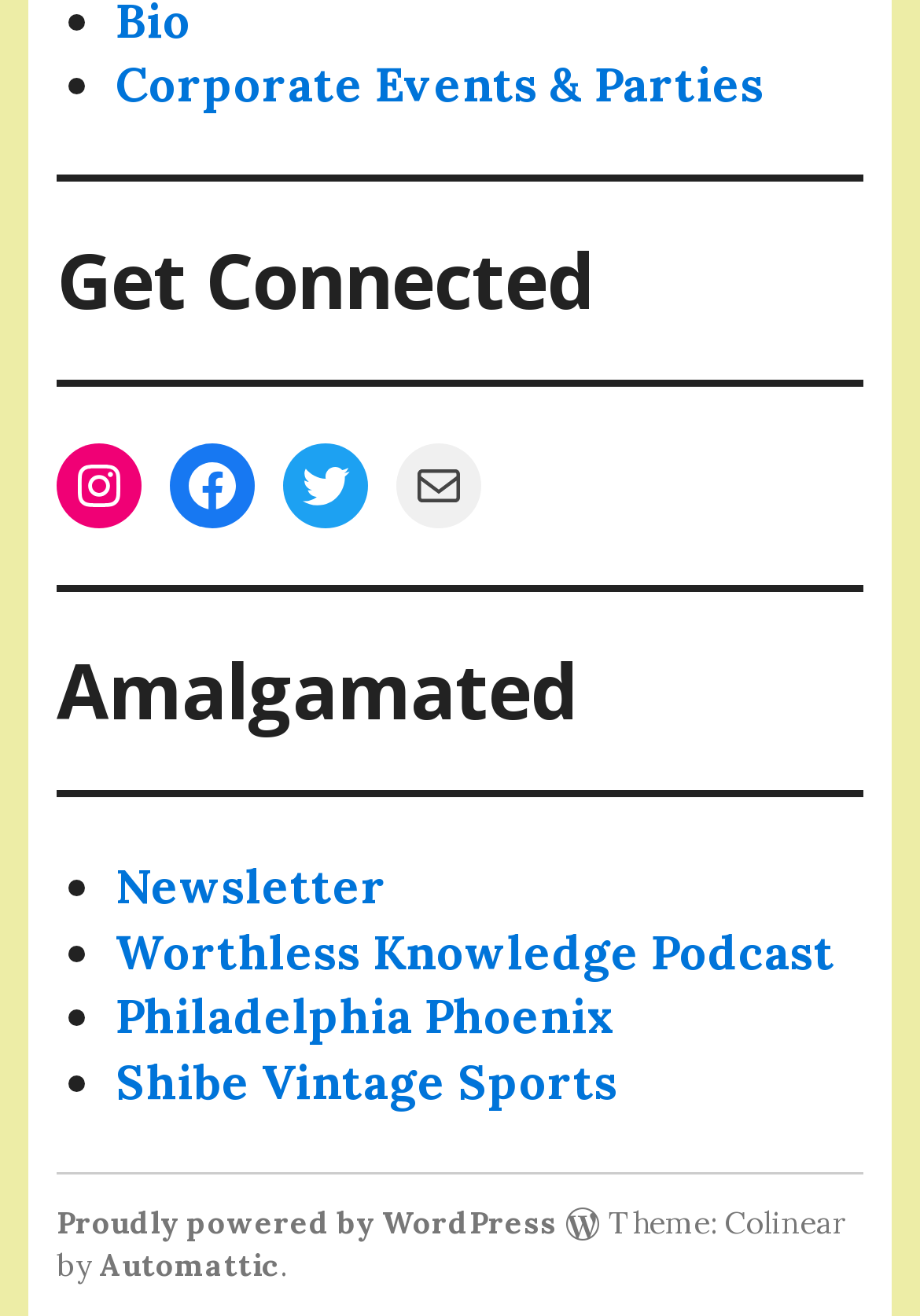Answer the following query concisely with a single word or phrase:
What is the company powering the website?

WordPress